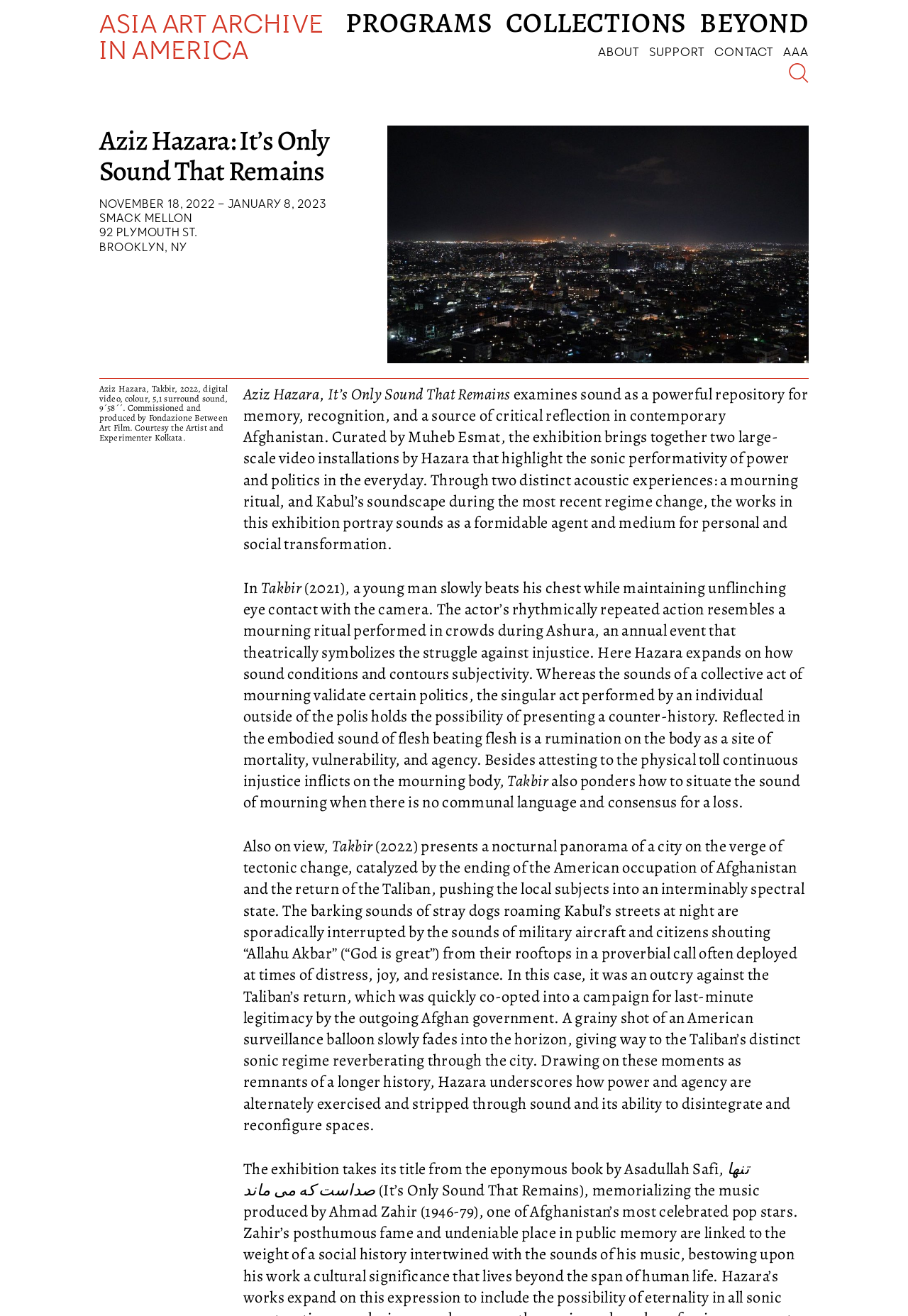Construct a comprehensive caption that outlines the webpage's structure and content.

The webpage is about an art exhibition titled "Aziz Hazara: It’s Only Sound That Remains" at the Asia Art Archive in America. At the top, there is a heading with the organization's name, "ASIA ART ARCHIVE IN AMERICA", which is also a link. Below it, there are several links to different sections of the website, including "PROGRAMS", "COLLECTIONS", "BEYOND", "ABOUT", "SUPPORT", and "CONTACT".

The main content of the webpage is divided into two sections. On the left, there is a header with the exhibition title, "Aziz Hazara: It’s Only Sound That Remains", and a subheading with the dates of the exhibition, "NOVEMBER 18, 2022 – JANUARY 8, 2023 SMACK MELLON 92 PLYMOUTH ST. BROOKLYN, NY". Below this, there is a figure, likely an image related to the exhibition.

On the right, there is a block of text that describes the exhibition. The text is divided into several paragraphs and explains that the exhibition examines sound as a powerful repository for memory, recognition, and critical reflection in contemporary Afghanistan. It also describes the two large-scale video installations by Aziz Hazara, which highlight the sonic performativity of power and politics in everyday life. The text goes on to describe the two installations, "Takbir" (2021) and "Takbir" (2022), in detail, explaining how they portray sounds as a formidable agent and medium for personal and social transformation.

At the bottom of the page, there is a button with an image, likely a social media or sharing button.